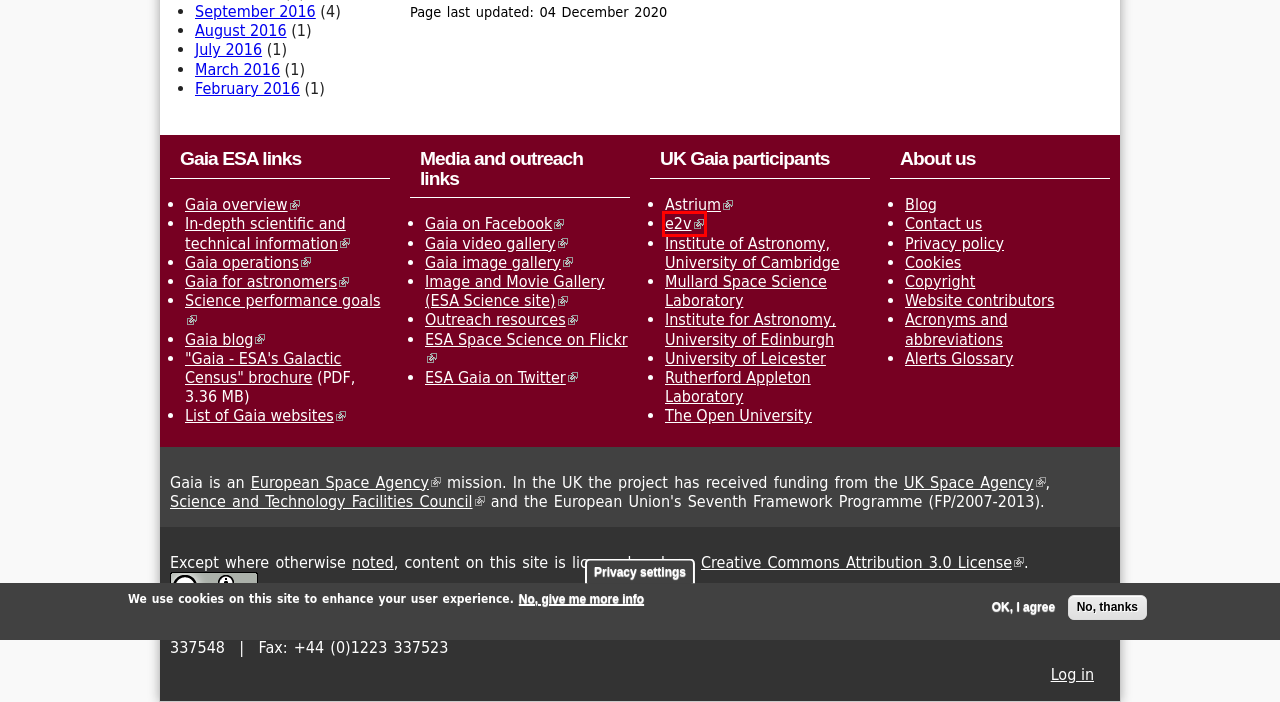Analyze the screenshot of a webpage with a red bounding box and select the webpage description that most accurately describes the new page resulting from clicking the element inside the red box. Here are the candidates:
A. ESA Science & Technology - Outreach Resources
B. CC BY 3.0 Deed | Attribution 3.0 Unported
 | Creative Commons
C. Teledyne e2v - Everywhereyoulook!
D. ESA Gaia Science Community - Gaia - Cosmos
E. Space Technology 'Made in UK' | Airbus
F. ESA Science & Technology - Gaia
G. ESA - Search
H. Links - Gaia - Cosmos

C